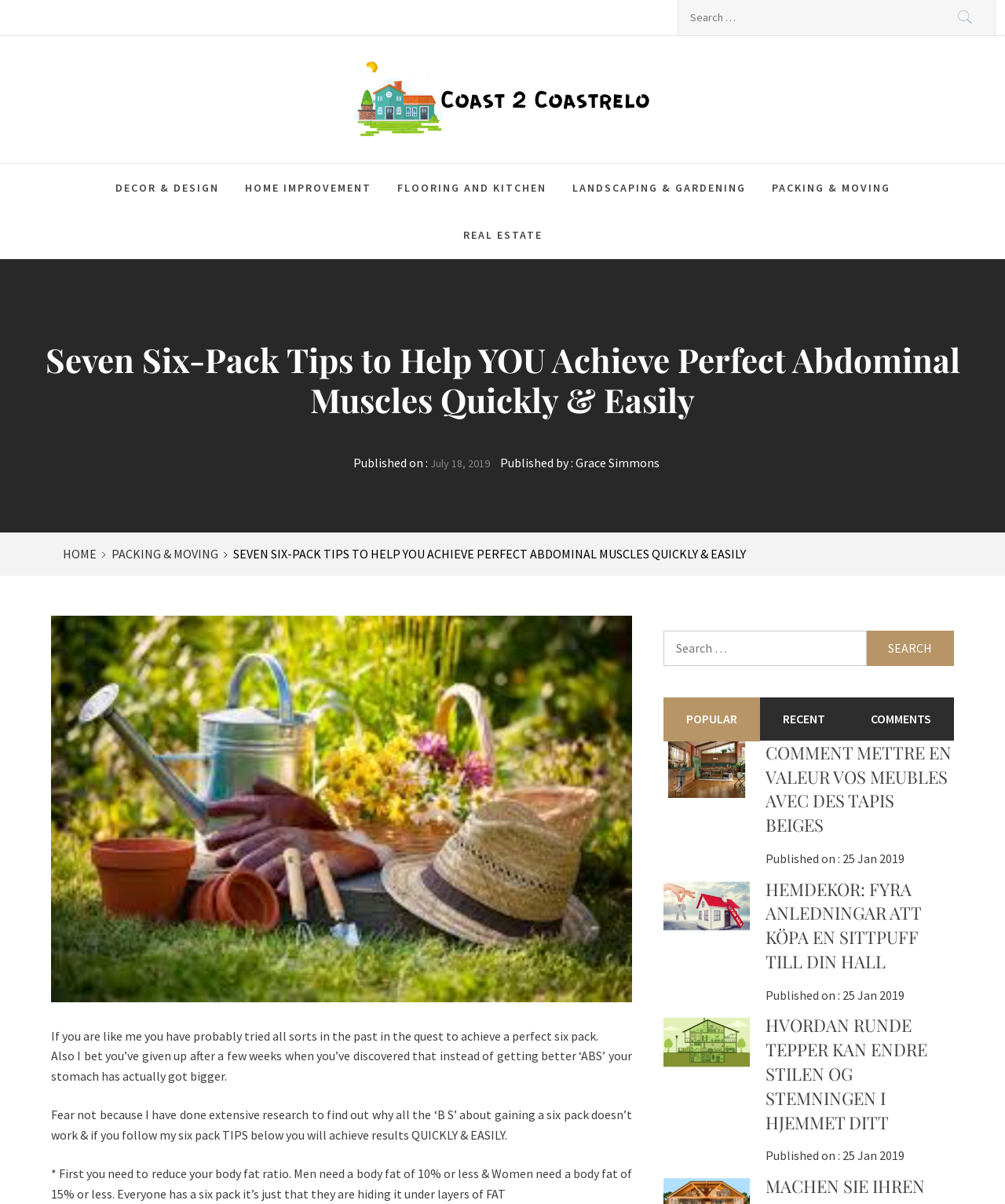What is the topic of the webpage?
Based on the image, please offer an in-depth response to the question.

The webpage is about achieving a perfect six pack, as indicated by the heading 'Seven Six-Pack Tips to Help YOU Achieve Perfect Abdominal Muscles Quickly & Easily' and the introductory text that talks about trying to achieve a perfect six pack.